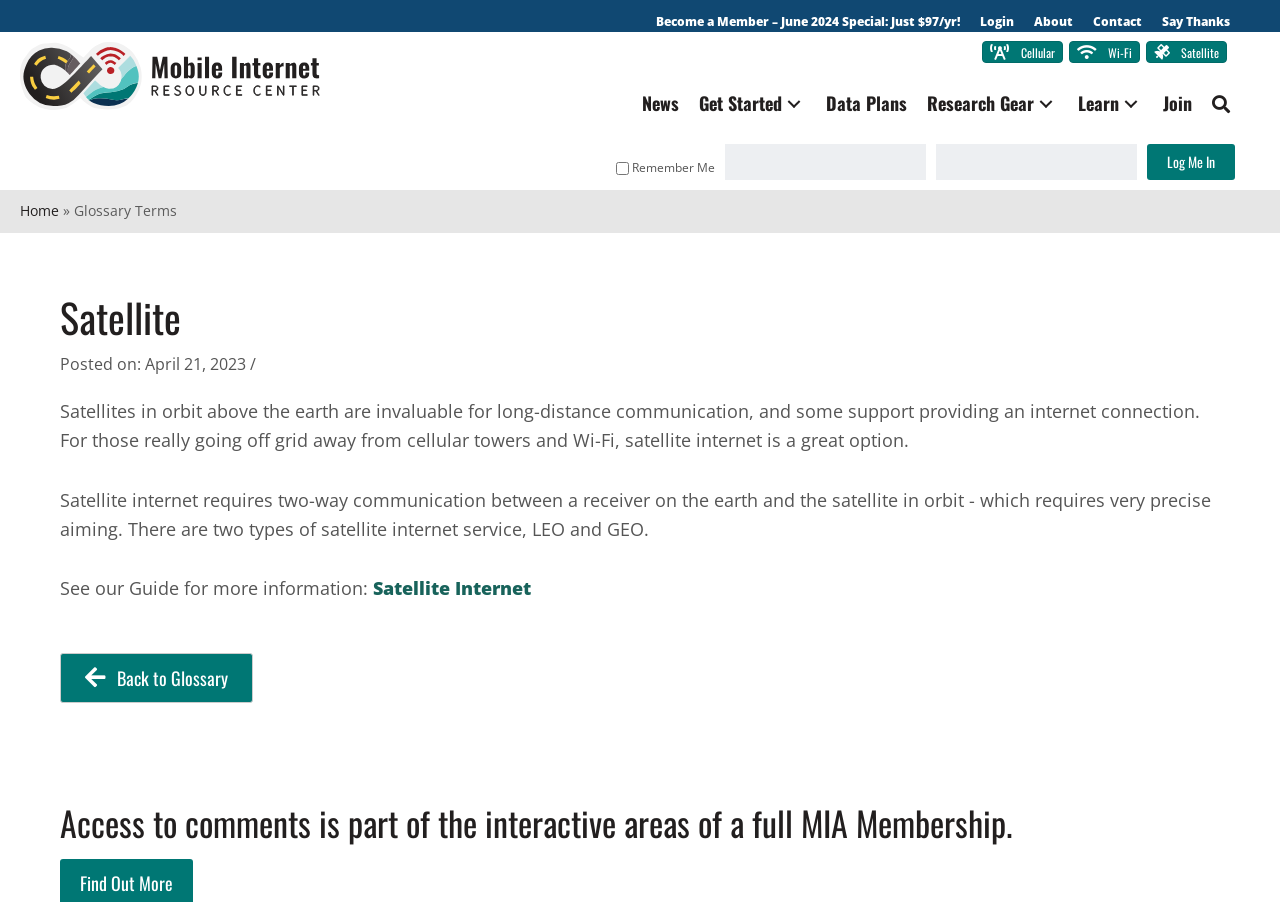Illustrate the webpage's structure and main components comprehensively.

This webpage is about satellite internet and its importance for long-distance communication, particularly for those who are off the grid and away from cellular towers and Wi-Fi. 

At the top left corner, there is a logo for the Mobile Internet Resource Center, accompanied by a link to skip to the main content. On the same line, there are several links to different sections of the website, including "Become a Member", "Login", "About", "Contact", and "Say Thanks". 

Below the logo, there is a group of links labeled "Mobile Internet Options", which includes "Cellular", "Wi-Fi", and "Satellite". 

To the right of the "Mobile Internet Options" group, there is a main navigation menu with links to "News", "Get Started", "Data Plans", "Research Gear", "Learn", and "Join". Some of these links have submenus. 

Below the navigation menu, there is a search bar with a button to initiate the search. 

The main content of the webpage is an article about satellite internet, which includes a heading, a time stamp, and several paragraphs of text. The article explains the importance of satellite internet for long-distance communication and provides information about the two types of satellite internet service, LEO and GEO. 

There is also a link to a guide for more information and a link to go back to the glossary. At the bottom of the page, there is a heading that mentions access to comments is part of the interactive areas of a full MIA Membership.